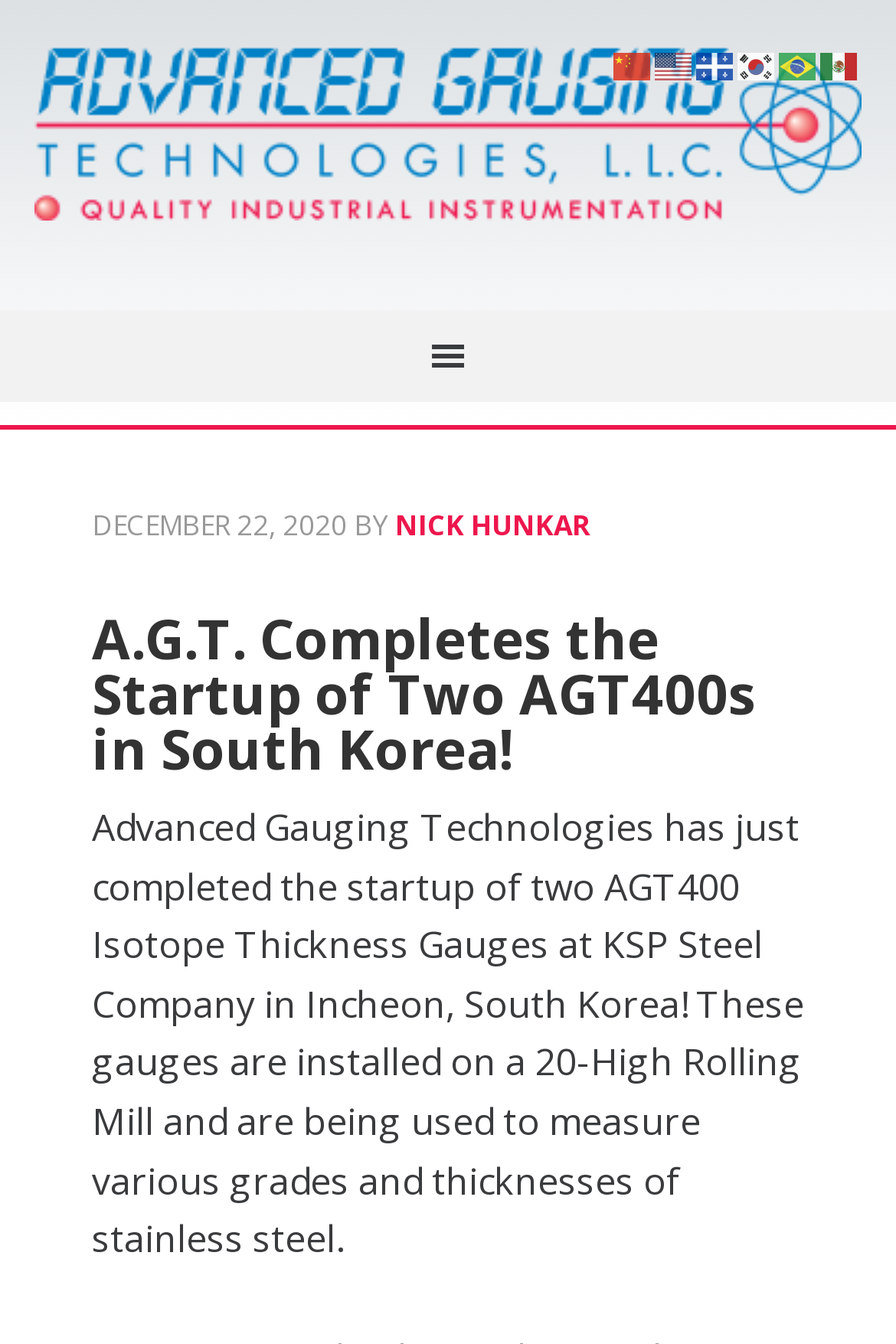Who wrote the article?
From the screenshot, provide a brief answer in one word or phrase.

NICK HUNKAR